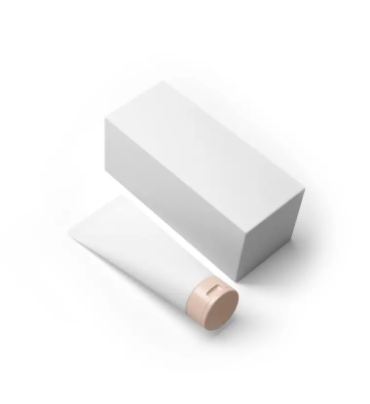What is the shape of the box?
Please provide a detailed and comprehensive answer to the question.

The caption describes the box as a 'matching rectangular box', which implies that the box has a rectangular shape.